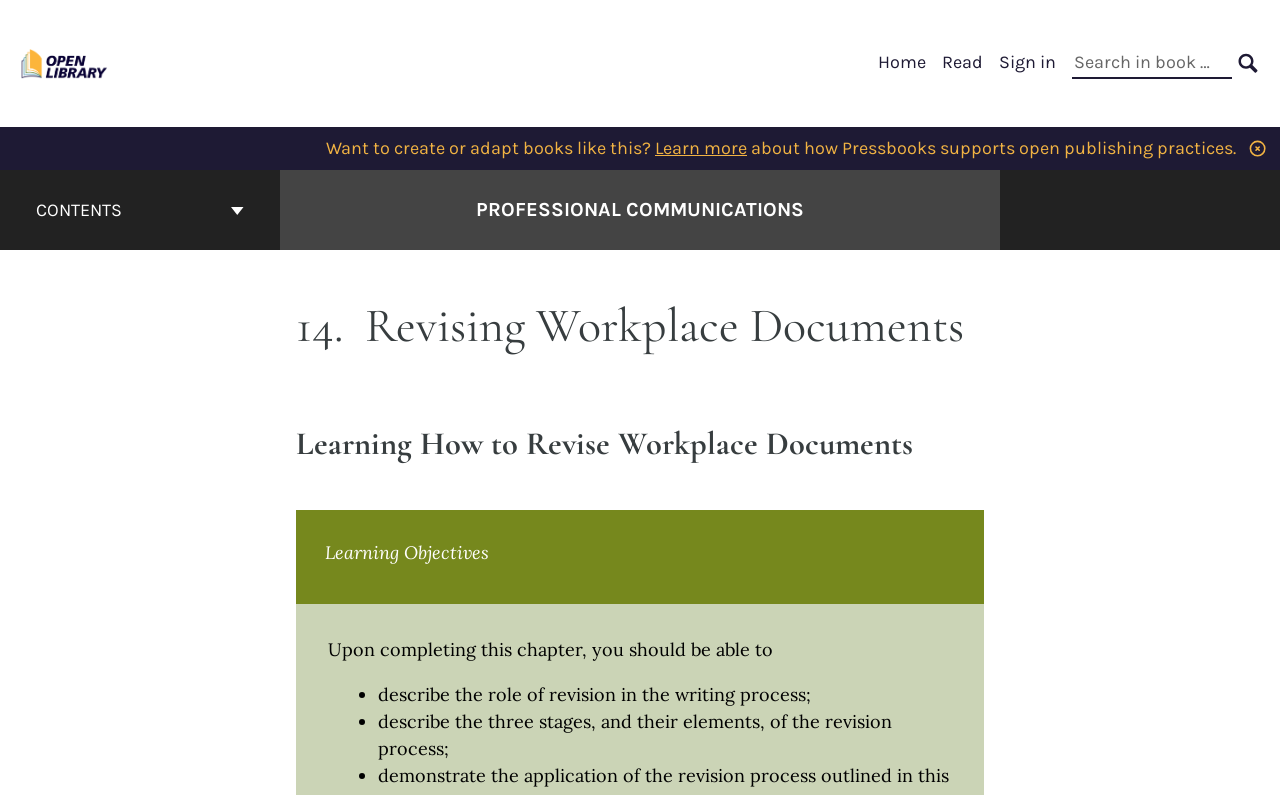What is the purpose of the 'Search in book' feature?
Look at the screenshot and respond with a single word or phrase.

to search in the book